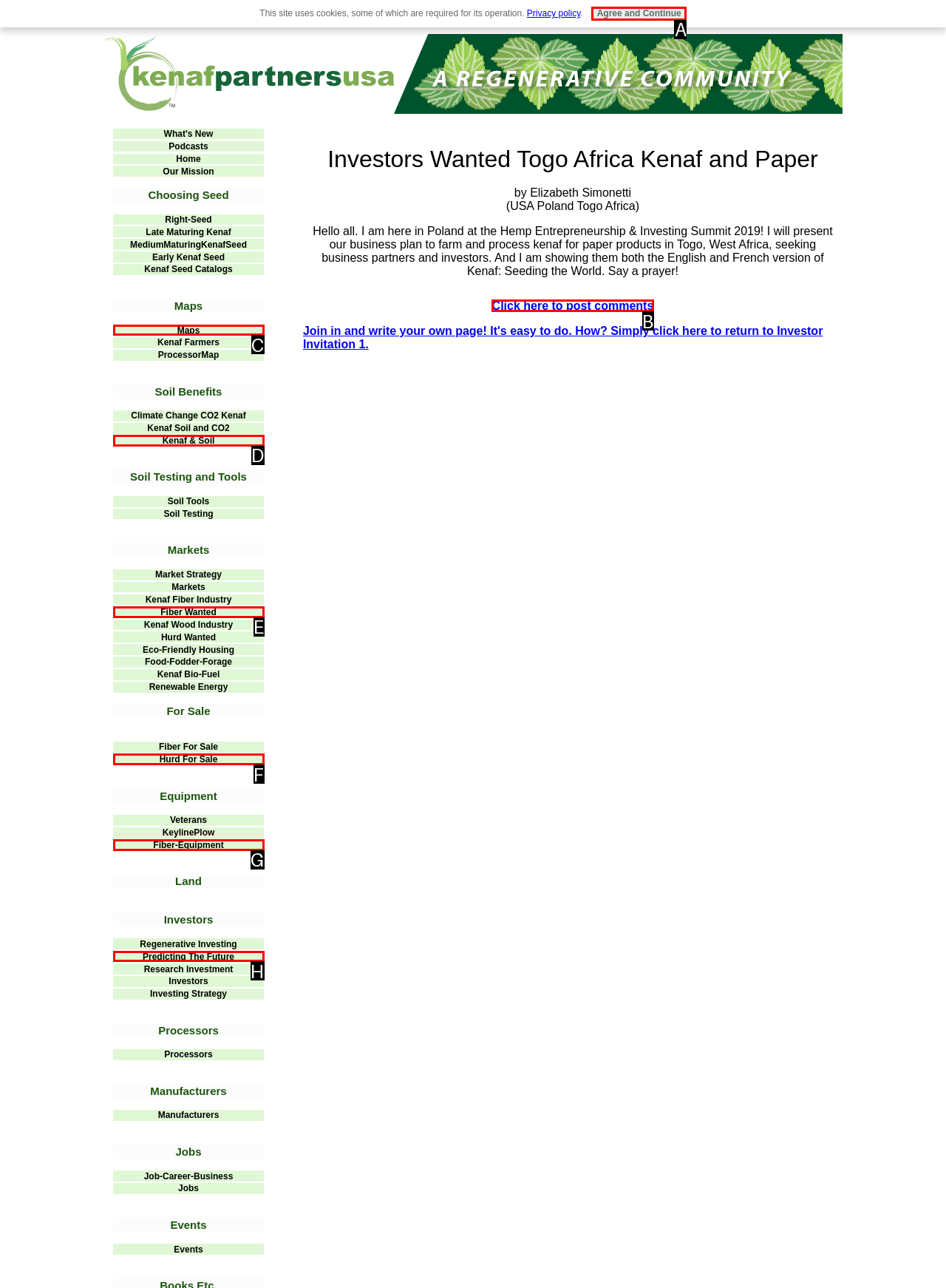For the task: Click to post comments, identify the HTML element to click.
Provide the letter corresponding to the right choice from the given options.

B